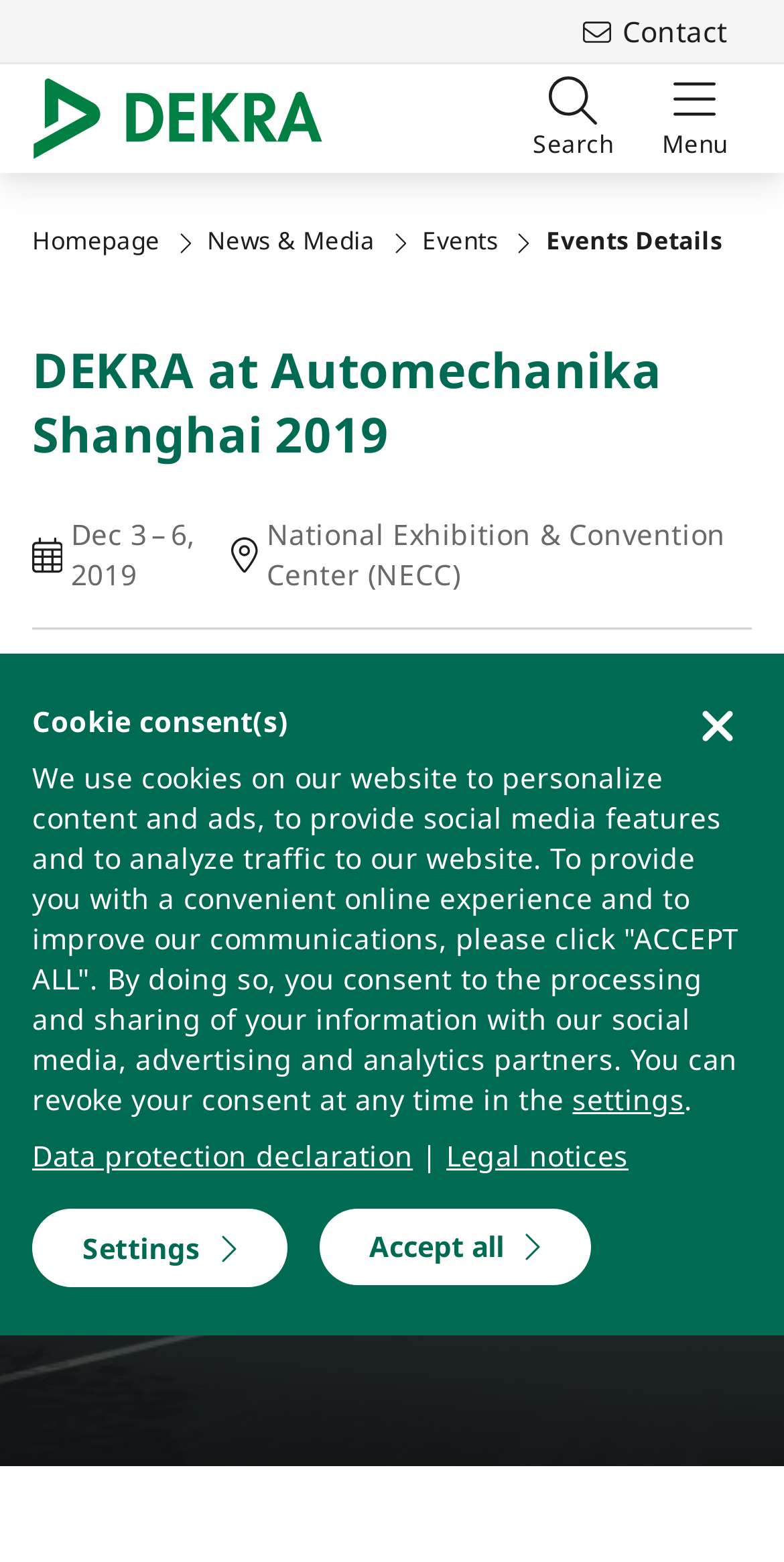Where is the event located?
Please use the image to provide a one-word or short phrase answer.

National Exhibition & Convention Center (NECC)